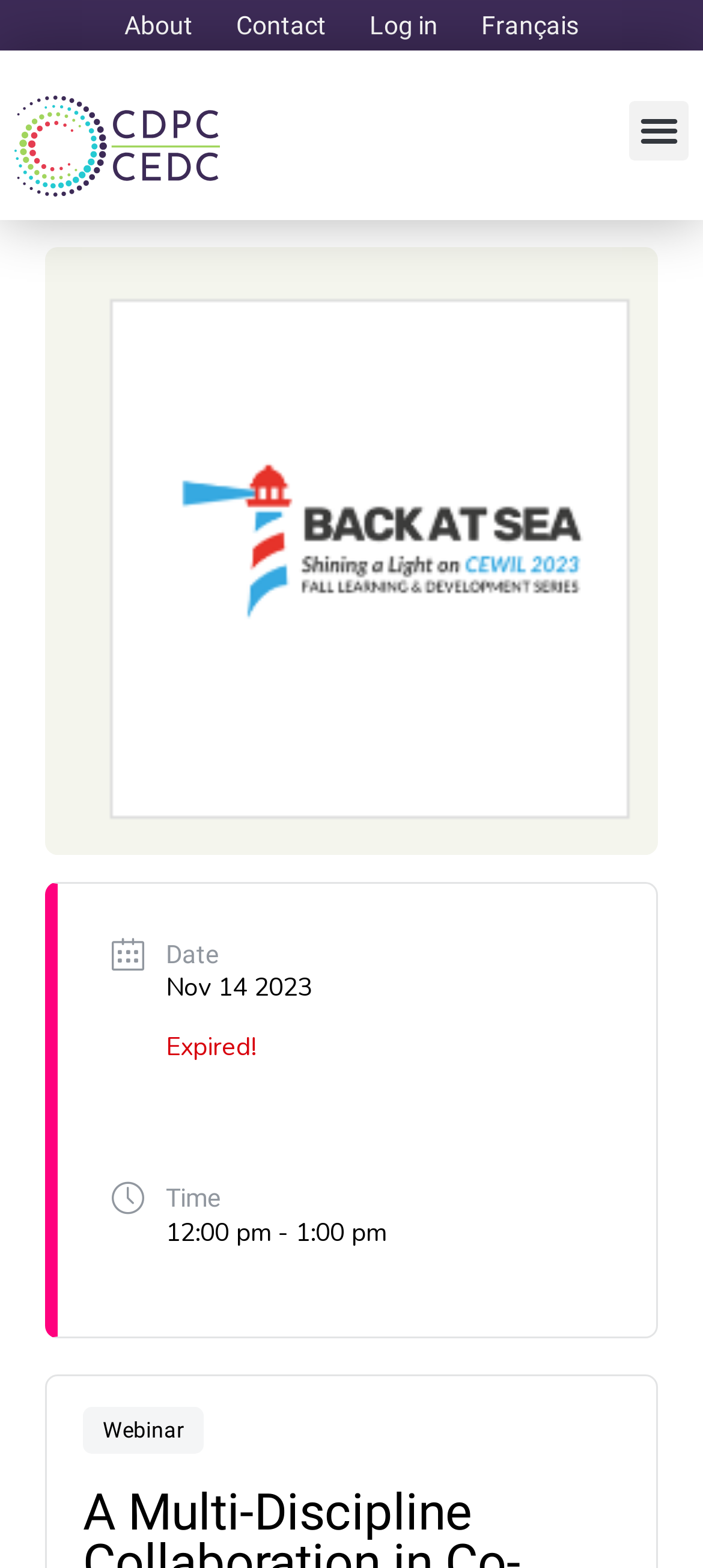What is the date of the webinar?
Use the image to answer the question with a single word or phrase.

Nov 14 2023